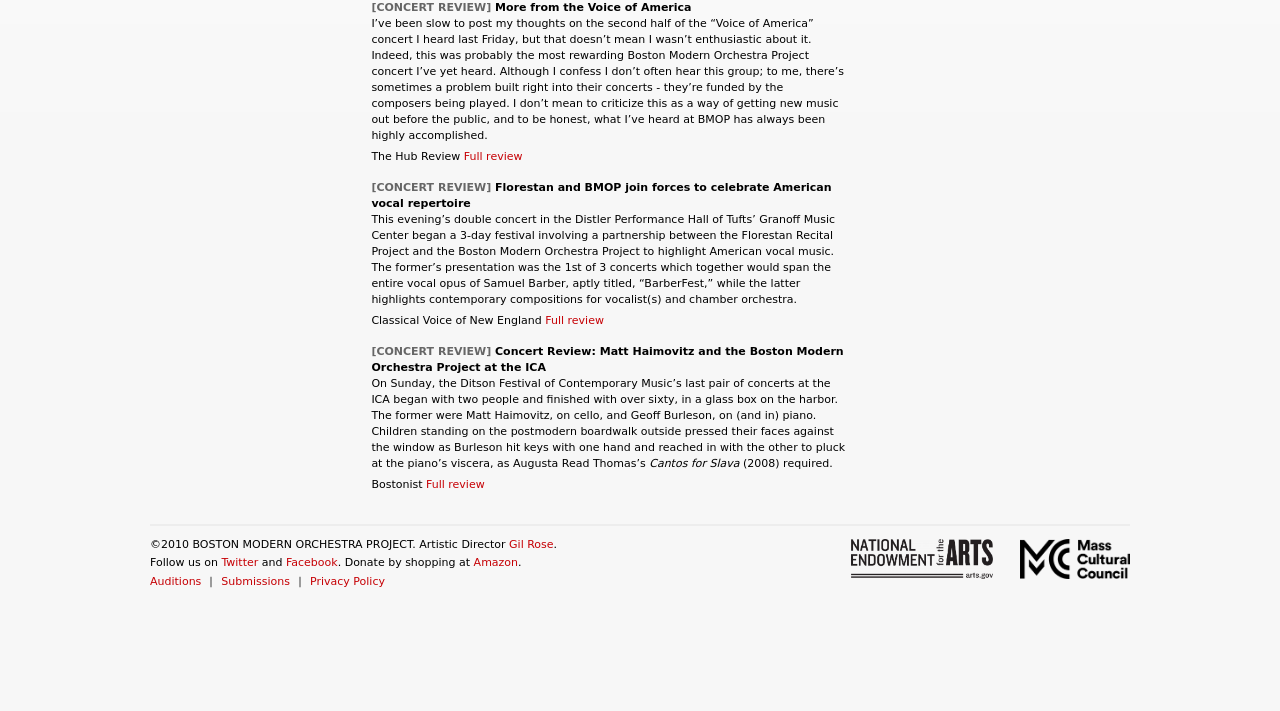Using the provided description Facebook, find the bounding box coordinates for the UI element. Provide the coordinates in (top-left x, top-left y, bottom-right x, bottom-right y) format, ensuring all values are between 0 and 1.

[0.223, 0.782, 0.264, 0.801]